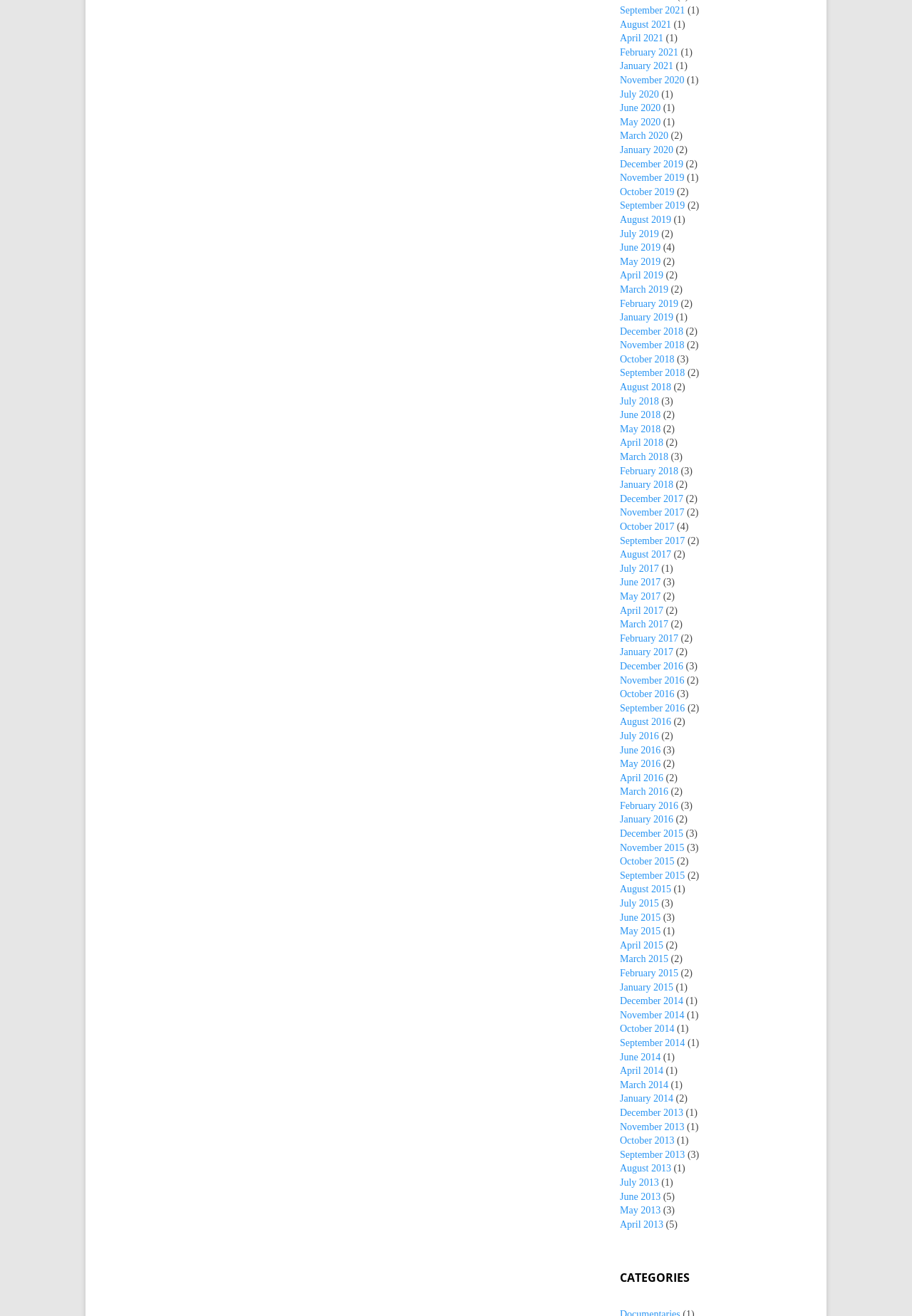Please specify the coordinates of the bounding box for the element that should be clicked to carry out this instruction: "View August 2021". The coordinates must be four float numbers between 0 and 1, formatted as [left, top, right, bottom].

[0.68, 0.014, 0.736, 0.023]